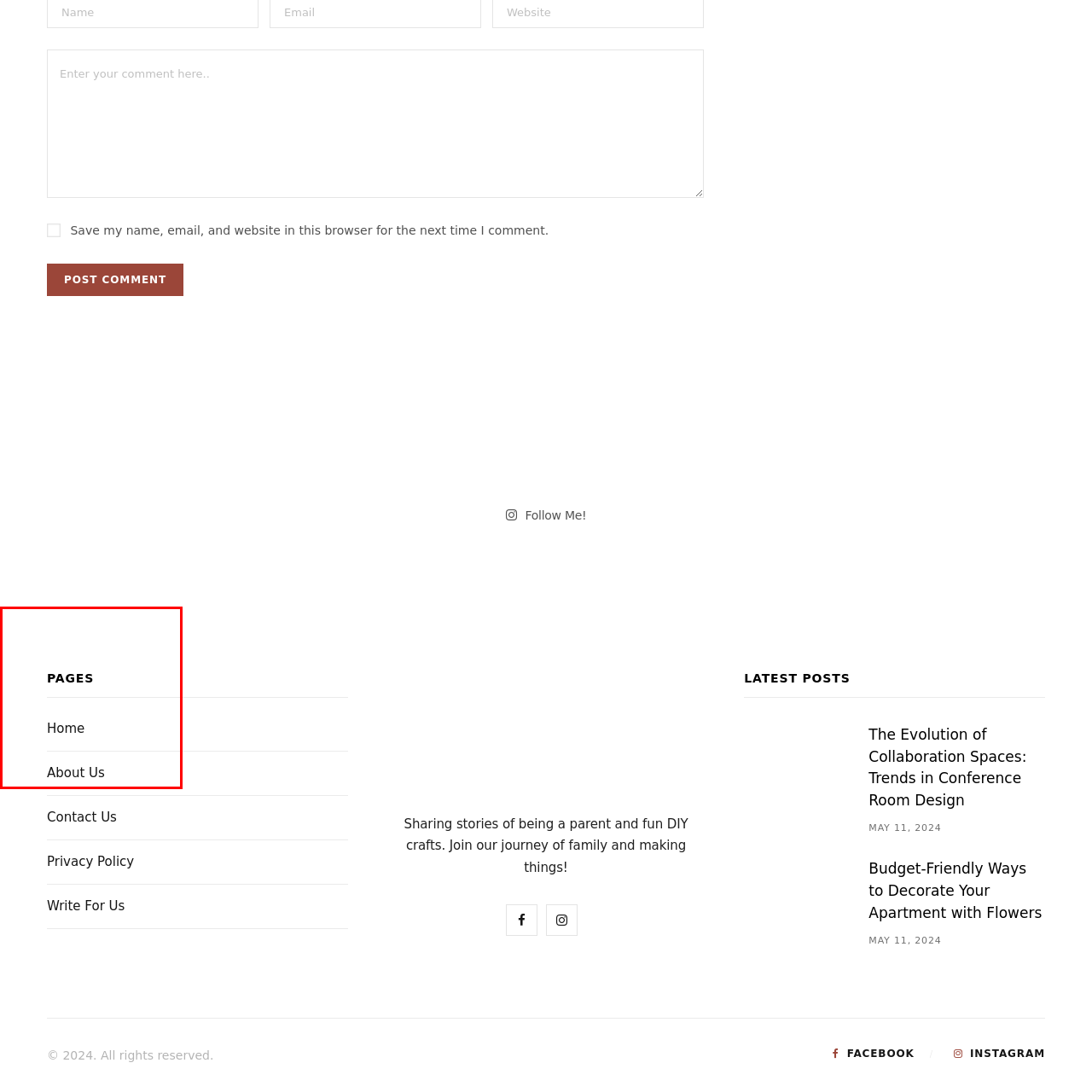What type of content is the website focused on?
Please examine the image highlighted within the red bounding box and respond to the question using a single word or phrase based on the image.

Family stories, parenting tips, and DIY crafts